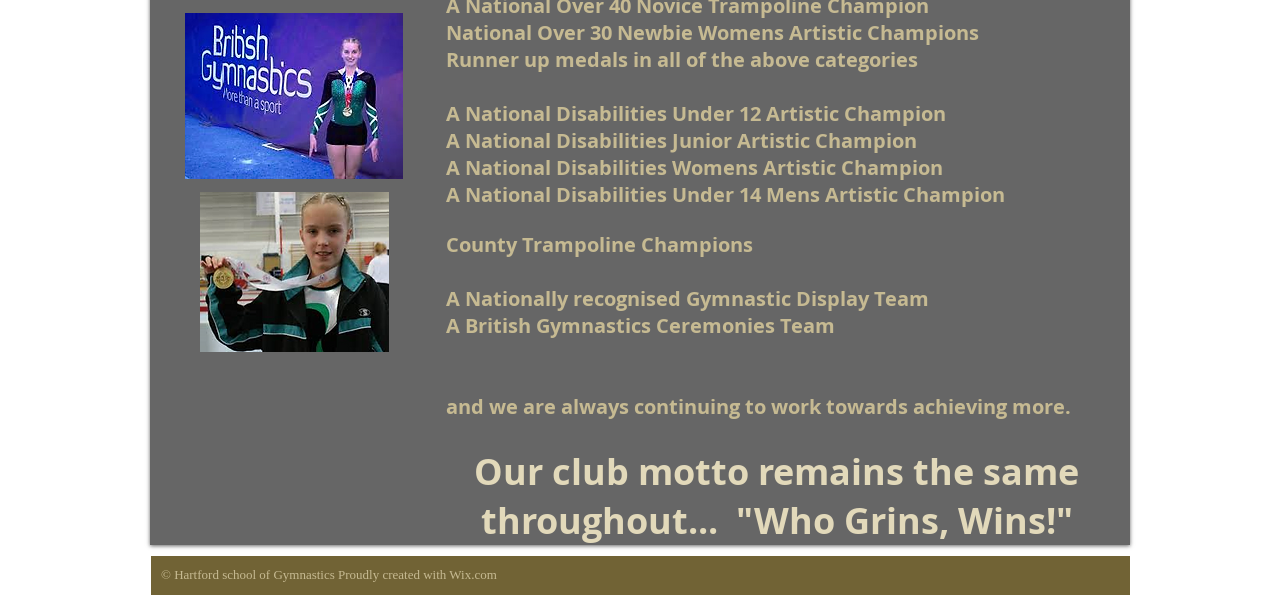Refer to the image and answer the question with as much detail as possible: What is the name of the gymnastics school?

I found the answer by looking at the bottom of the webpage, where the copyright information is located. The text '© Hartford school of Gymnastics' indicates that the webpage is about Hartford school of Gymnastics.